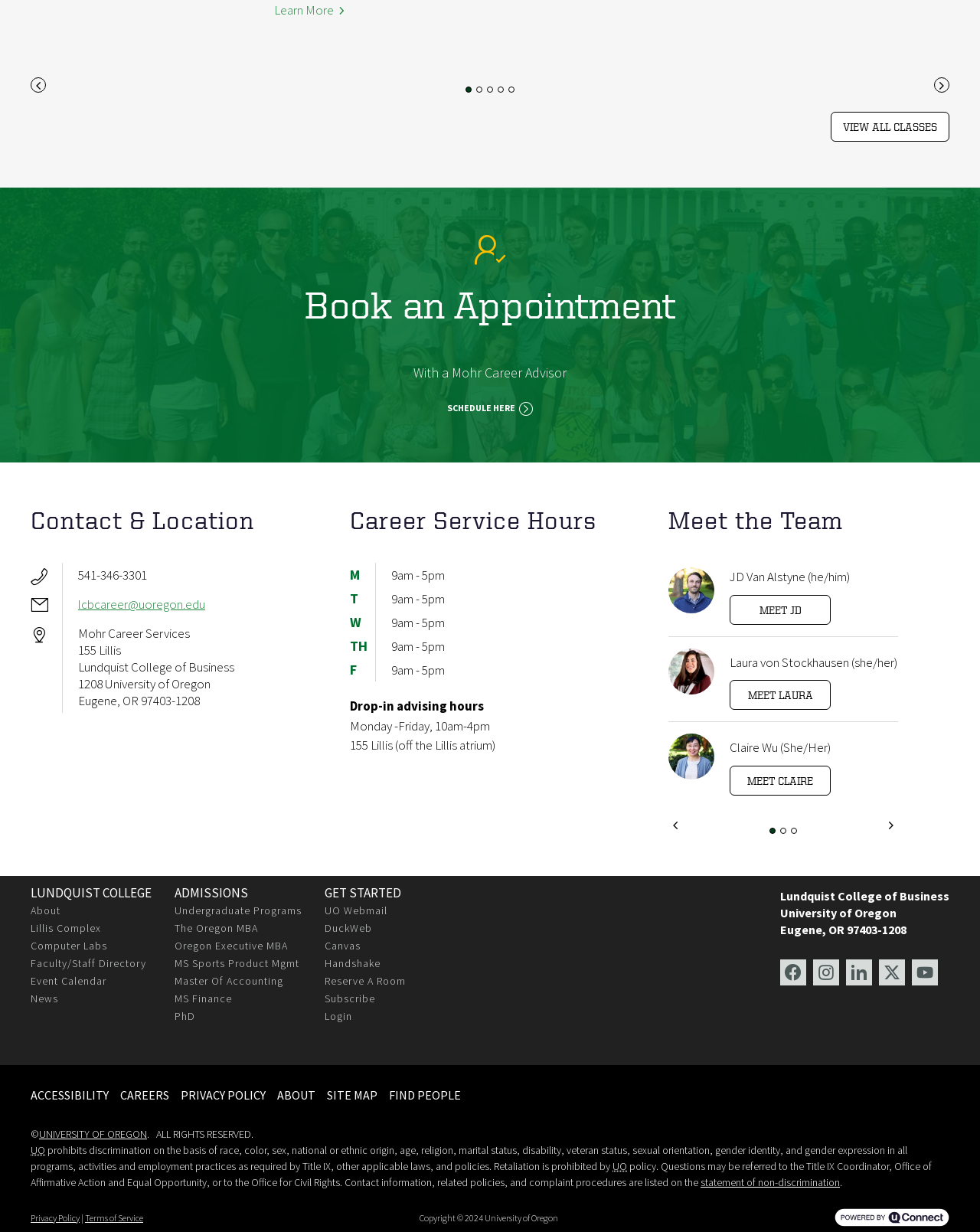Find the bounding box coordinates of the element's region that should be clicked in order to follow the given instruction: "Book an appointment with a Mohr Career Advisor". The coordinates should consist of four float numbers between 0 and 1, i.e., [left, top, right, bottom].

[0.055, 0.19, 0.945, 0.31]